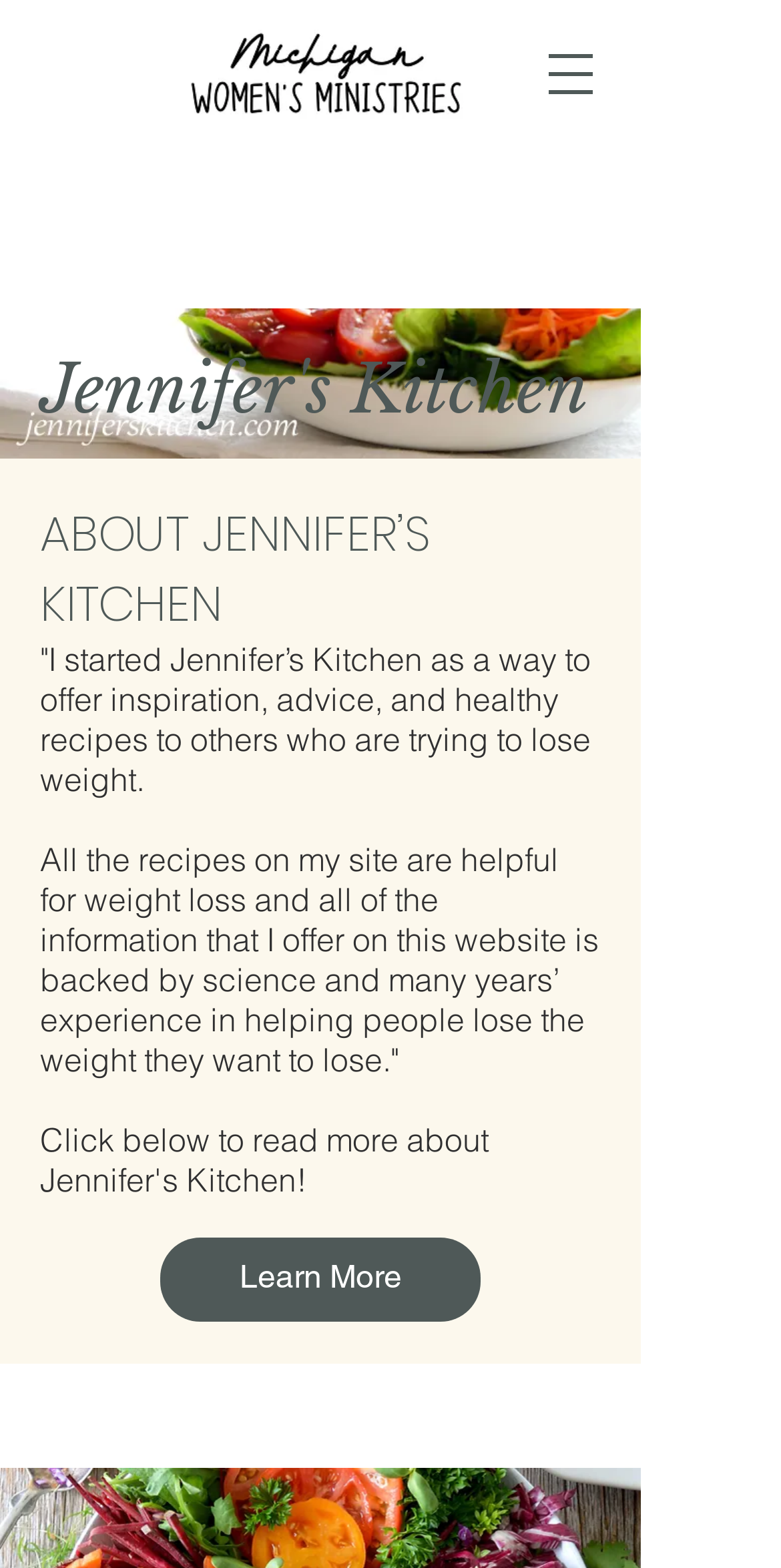What is the theme of the recipes on the website?
Provide a one-word or short-phrase answer based on the image.

Weight loss